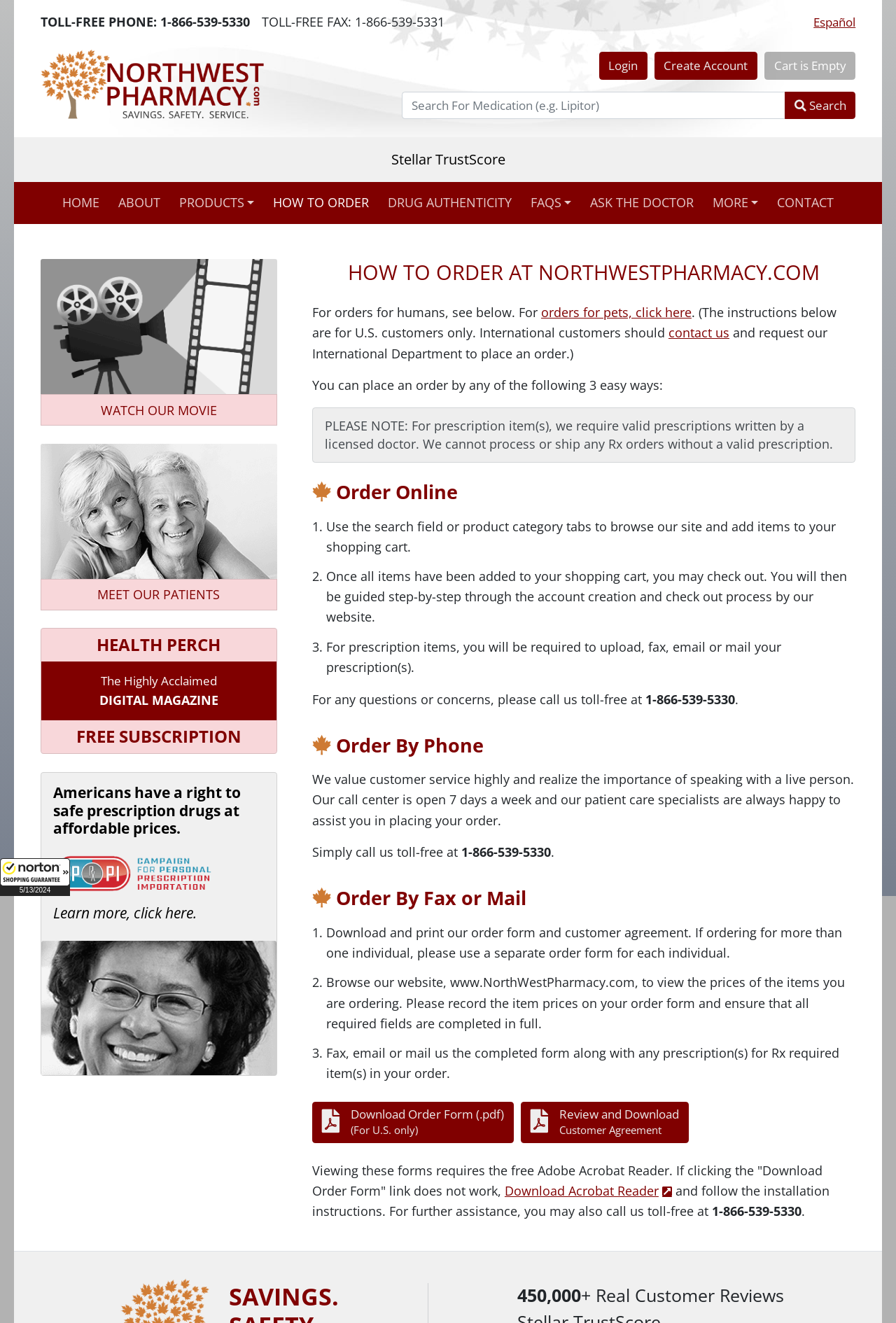Determine the bounding box coordinates for the area that should be clicked to carry out the following instruction: "Download the order form".

[0.348, 0.833, 0.573, 0.864]